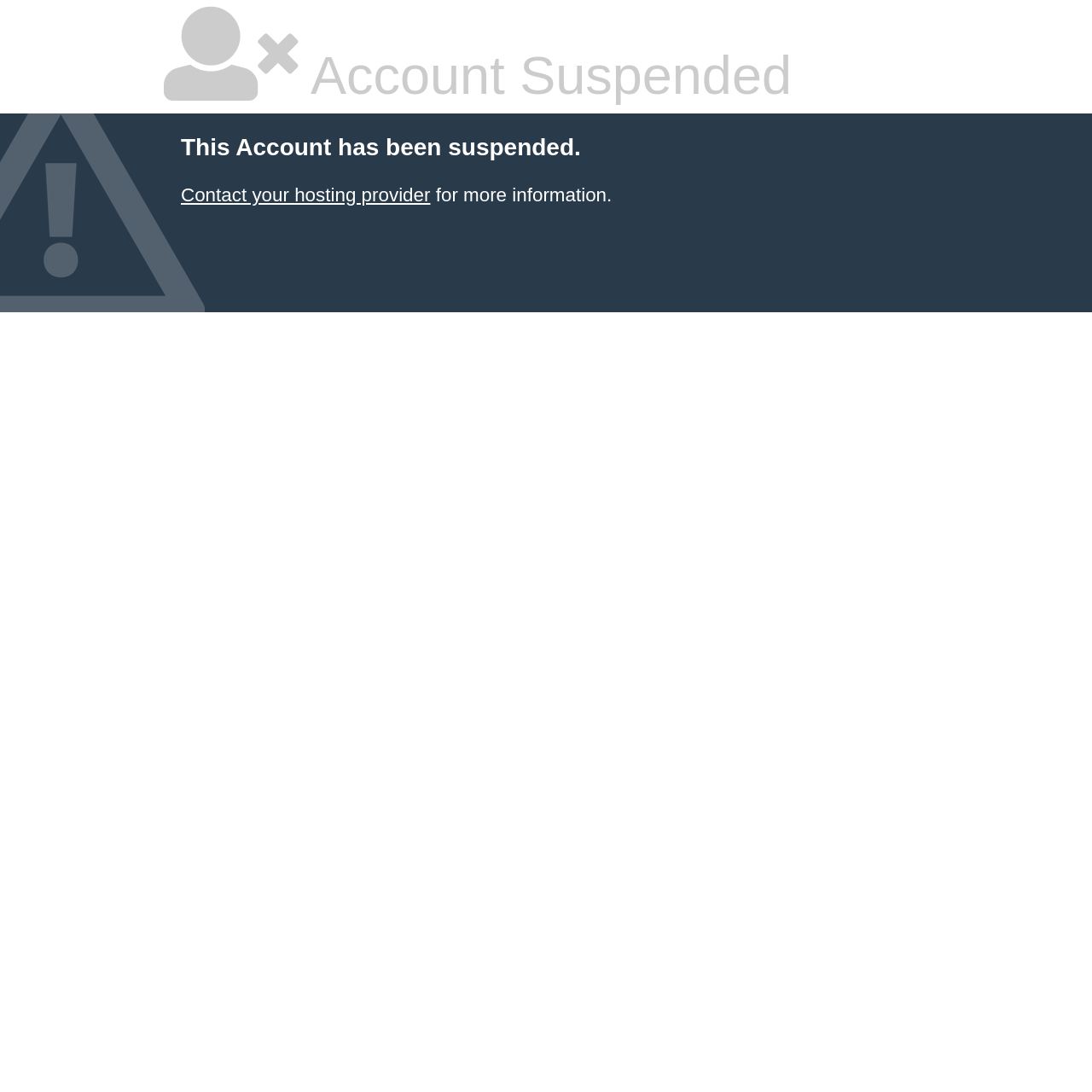Determine the bounding box for the UI element that matches this description: "Contact your hosting provider".

[0.166, 0.169, 0.394, 0.188]